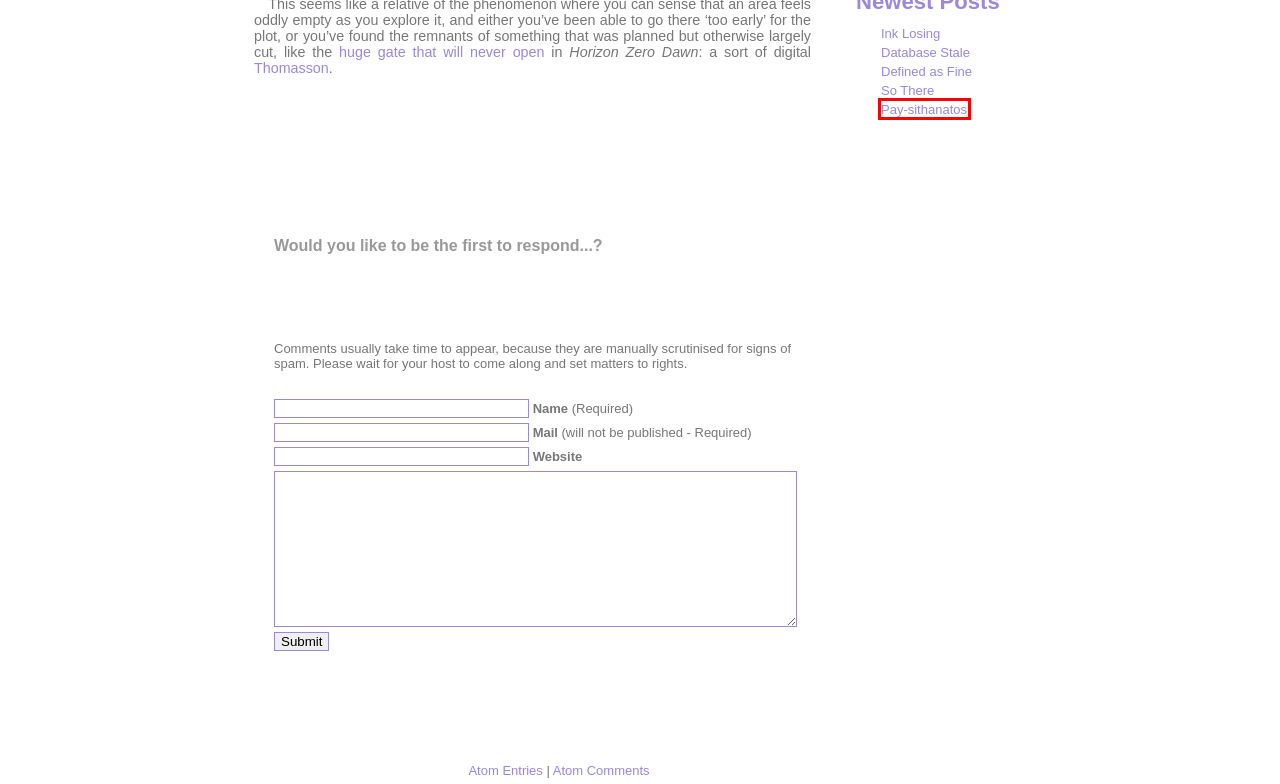You have a screenshot of a webpage with a red bounding box around an element. Identify the webpage description that best fits the new page that appears after clicking the selected element in the red bounding box. Here are the candidates:
A. R.F.J. Seddon :: posts tagged >>> media effects
B. R.F.J. Seddon :: Defined as Fine
C. R.F.J. Seddon :: Database Stale
D. R.F.J. Seddon :: posts tagged >>> the word
E. R.F.J. Seddon :: Pay-sithanatos
F. R.F.J. Seddon :: Ink Losing
G. R.F.J. Seddon :: posts tagged >>> philosophy
H. R.F.J. Seddon :: So There

E